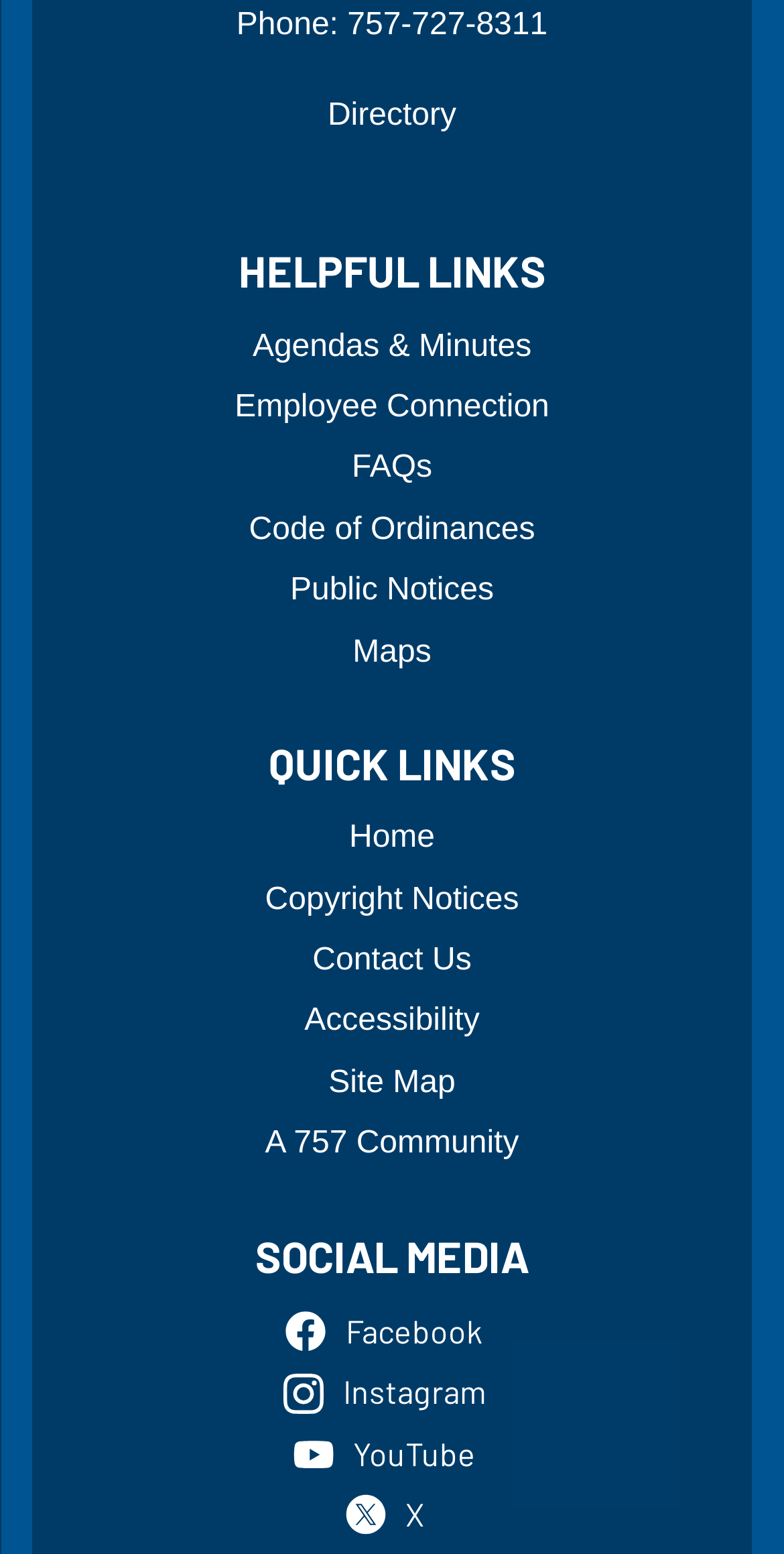What is the title of the second region?
Using the image, provide a concise answer in one word or a short phrase.

HELPFUL LINKS